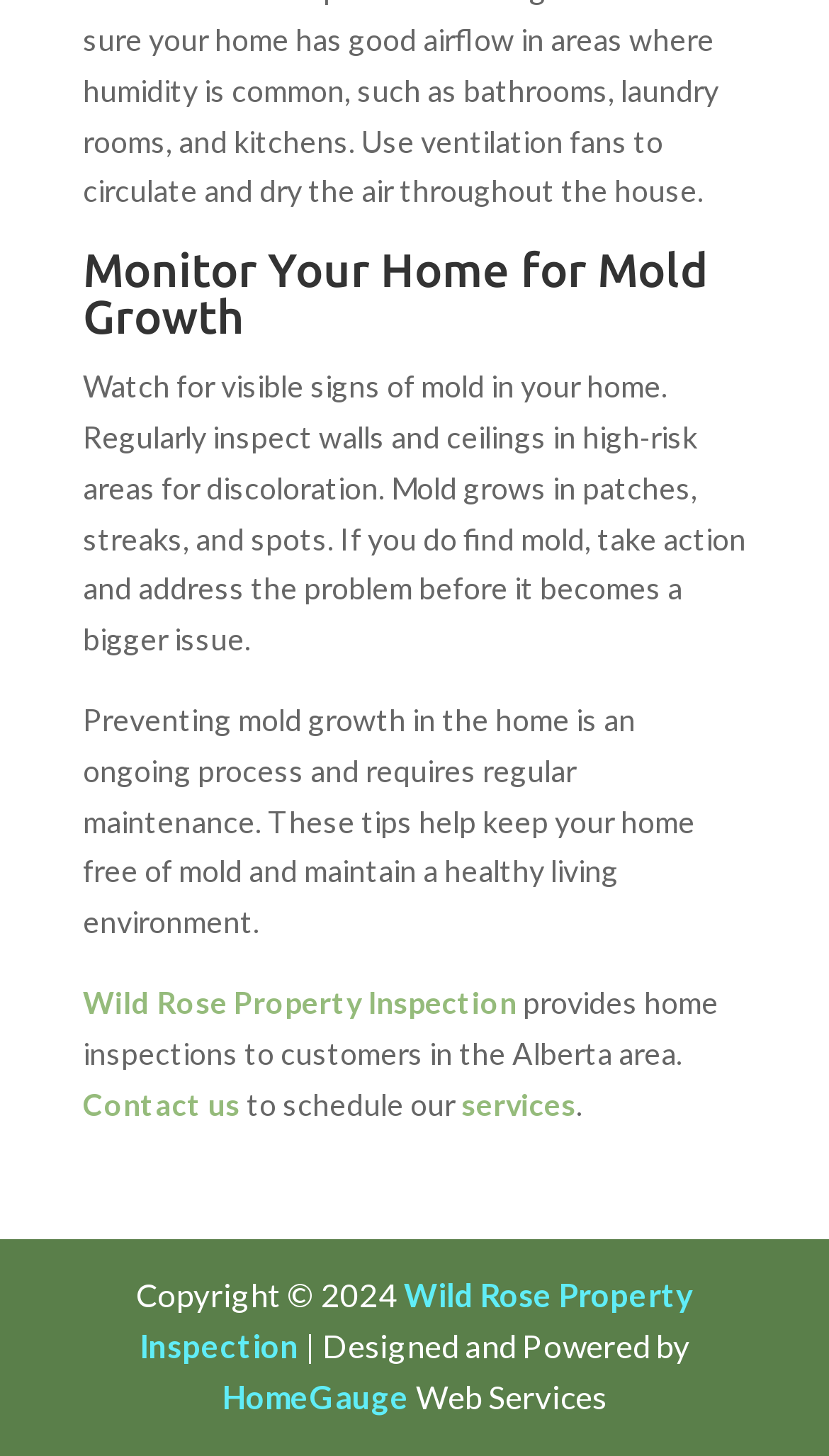Who provides home inspections in Alberta?
Carefully analyze the image and provide a detailed answer to the question.

The webpage mentions that Wild Rose Property Inspection provides home inspections to customers in the Alberta area, and also provides a link to their services.